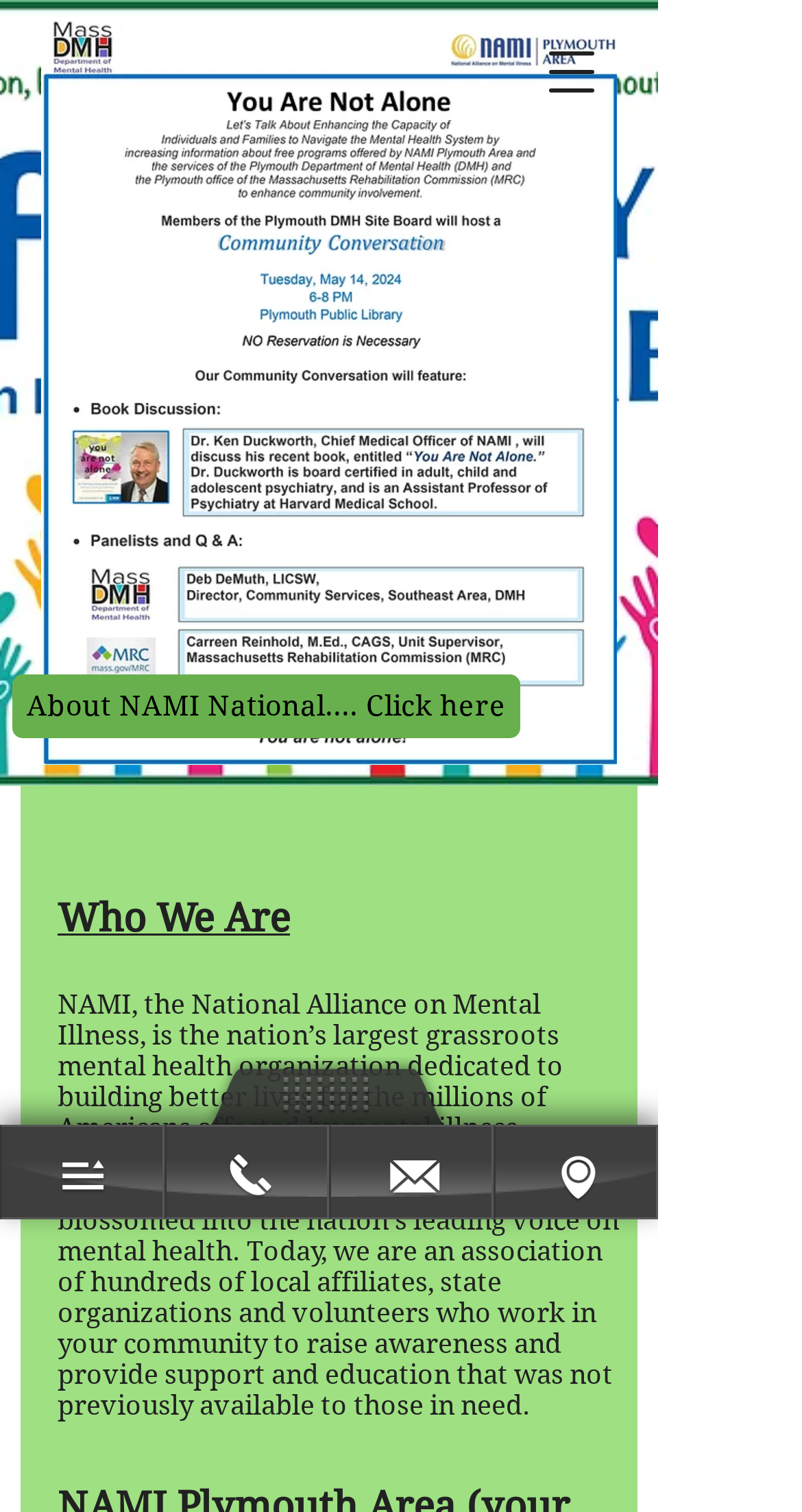How many links are there at the bottom of the page?
Based on the image, respond with a single word or phrase.

3